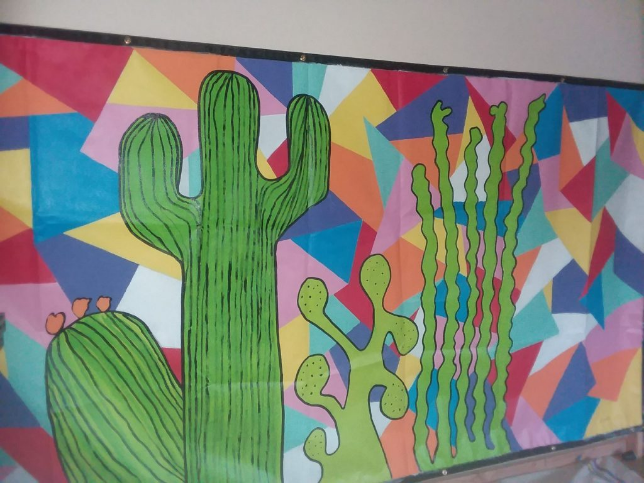Capture every detail in the image and describe it fully.

This vibrant mural, created by Ambrosia Ludwick as part of the Historic Fourth Avenue Coalition’s mural project, showcases a vivid depiction of Tucson's flora, prominently featuring an array of cacti. The artwork is characterized by bold colors and geometric patterns, celebrating the lively atmosphere of Tucson. Through a combination of bright greens and contrasting hues, Ludwick captures the essence of the desert landscape, promoting joy and beauty during challenging times. This mural is located at the intersection of 4th and 6th Avenue in Tucson, AZ, inviting viewers to experience its dynamic energy in person.